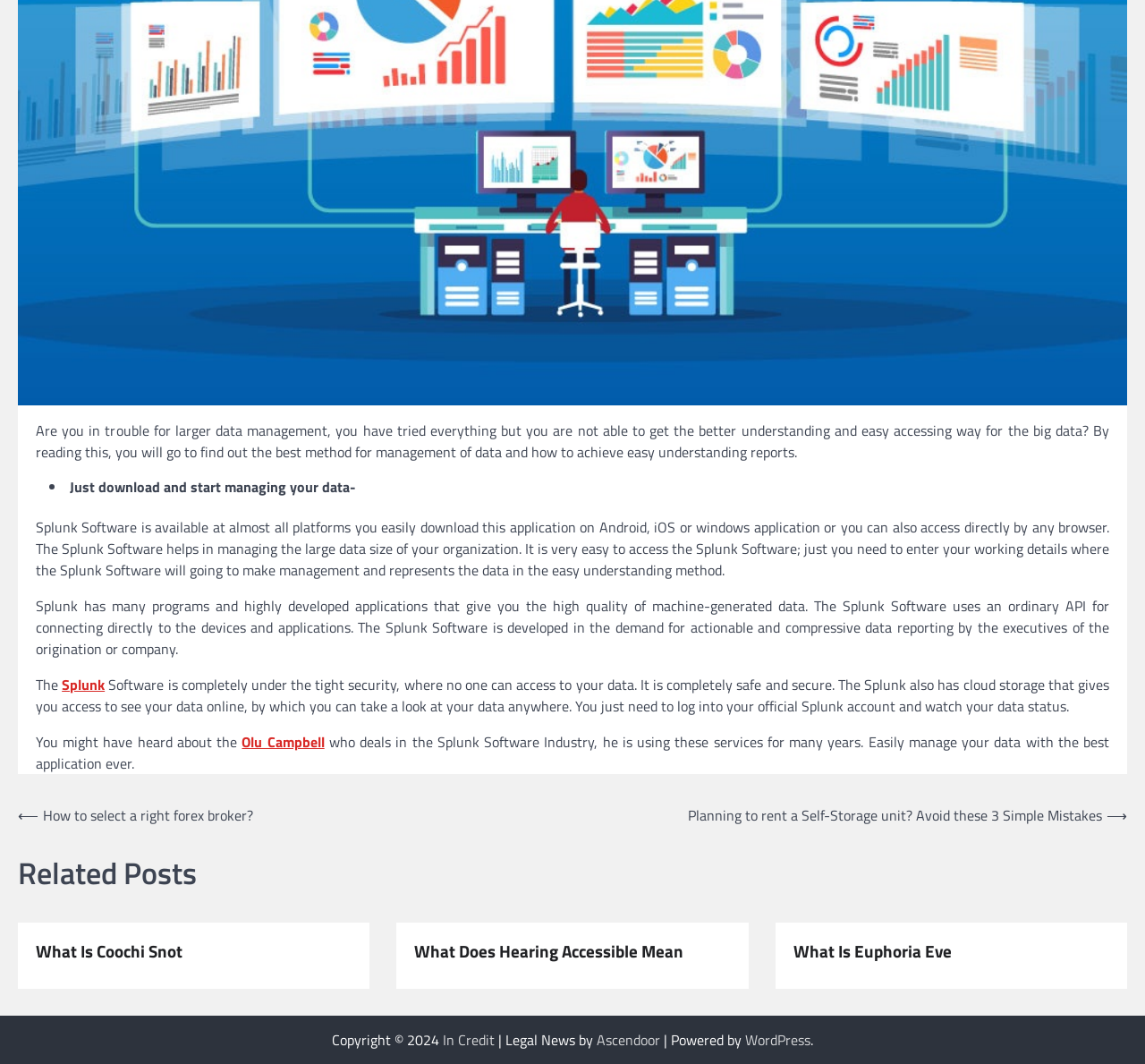Find and provide the bounding box coordinates for the UI element described with: "What Does Hearing Accessible Mean".

[0.362, 0.884, 0.597, 0.904]